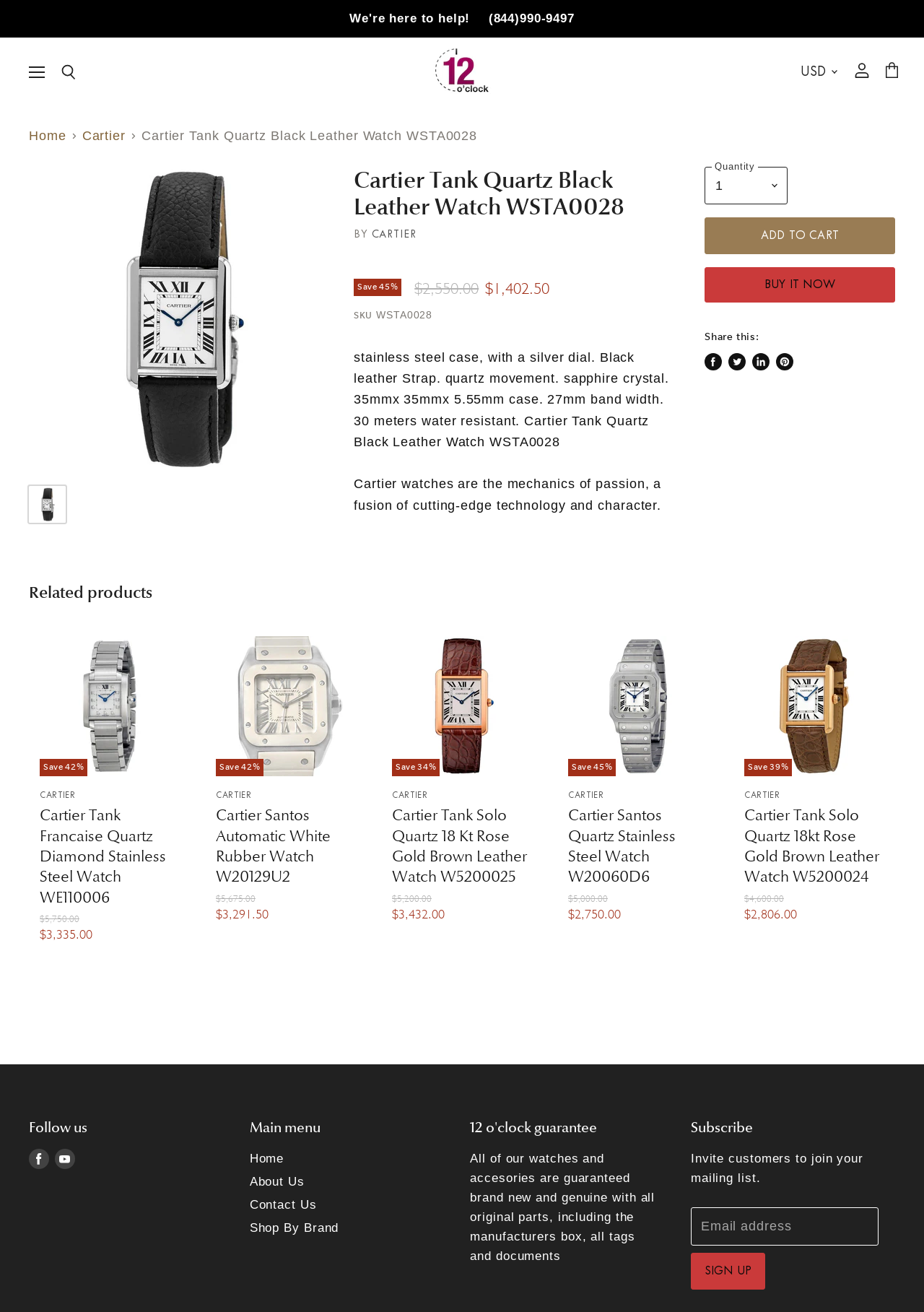Please identify the bounding box coordinates of the element on the webpage that should be clicked to follow this instruction: "Click the 'Home' link". The bounding box coordinates should be given as four float numbers between 0 and 1, formatted as [left, top, right, bottom].

None